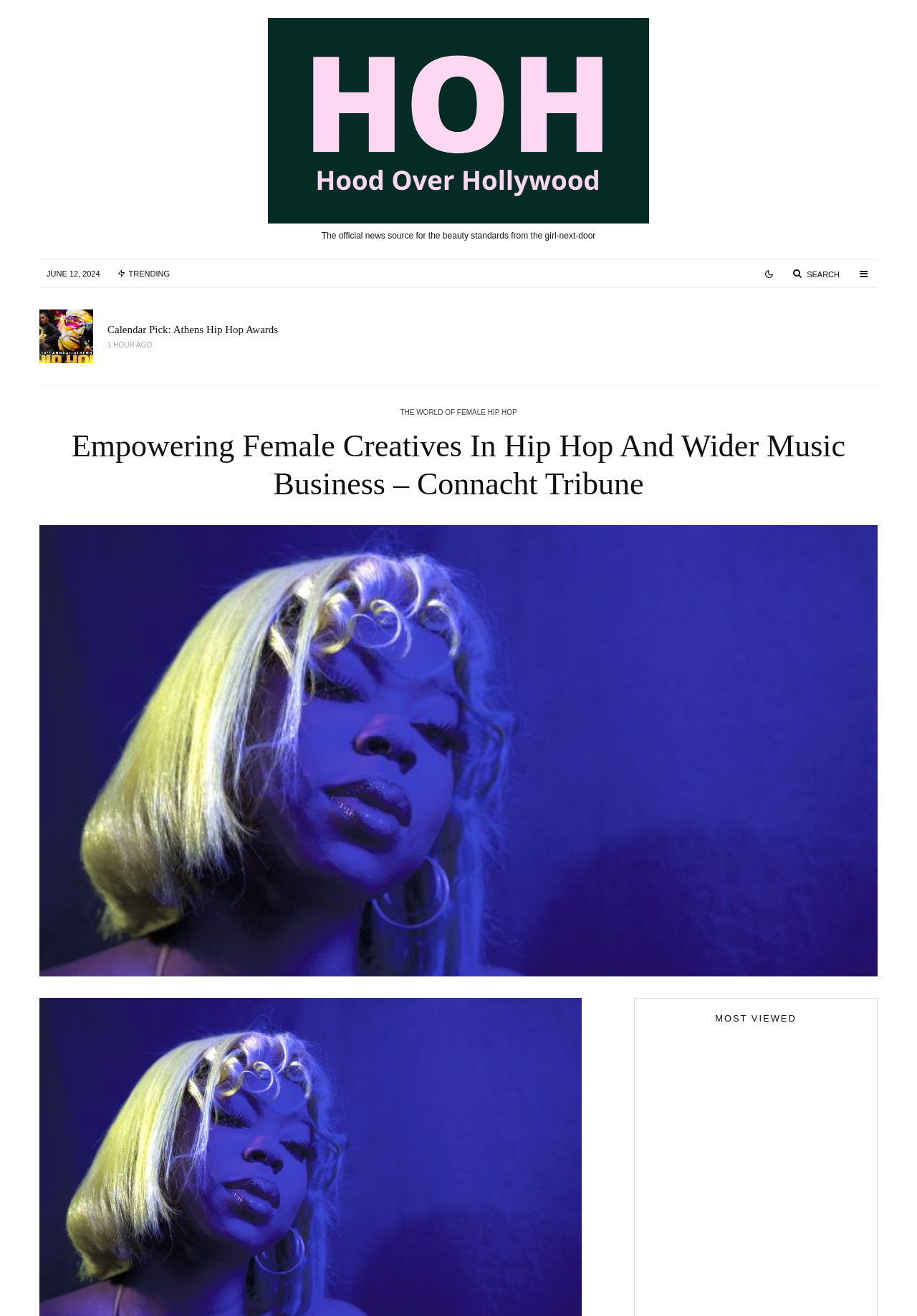What is the time stamp of the article 'Gucci Mane Artist Enchanting Reportedly Placed On Life Support'?
Look at the image and respond with a one-word or short phrase answer.

23 HOURS AGO